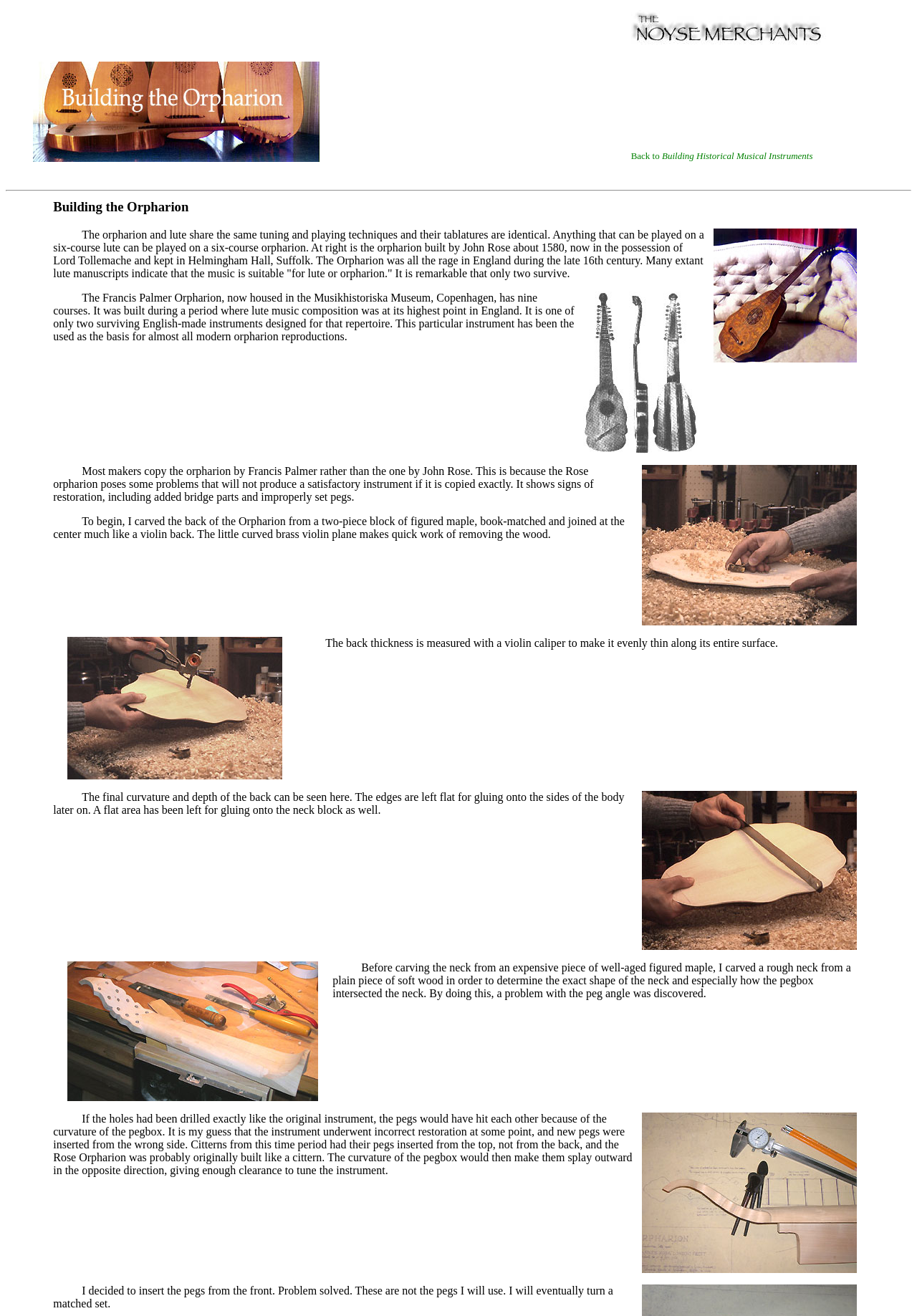Use a single word or phrase to answer the question: 
Why did the author decide to insert the pegs from the front?

To avoid pegs hitting each other